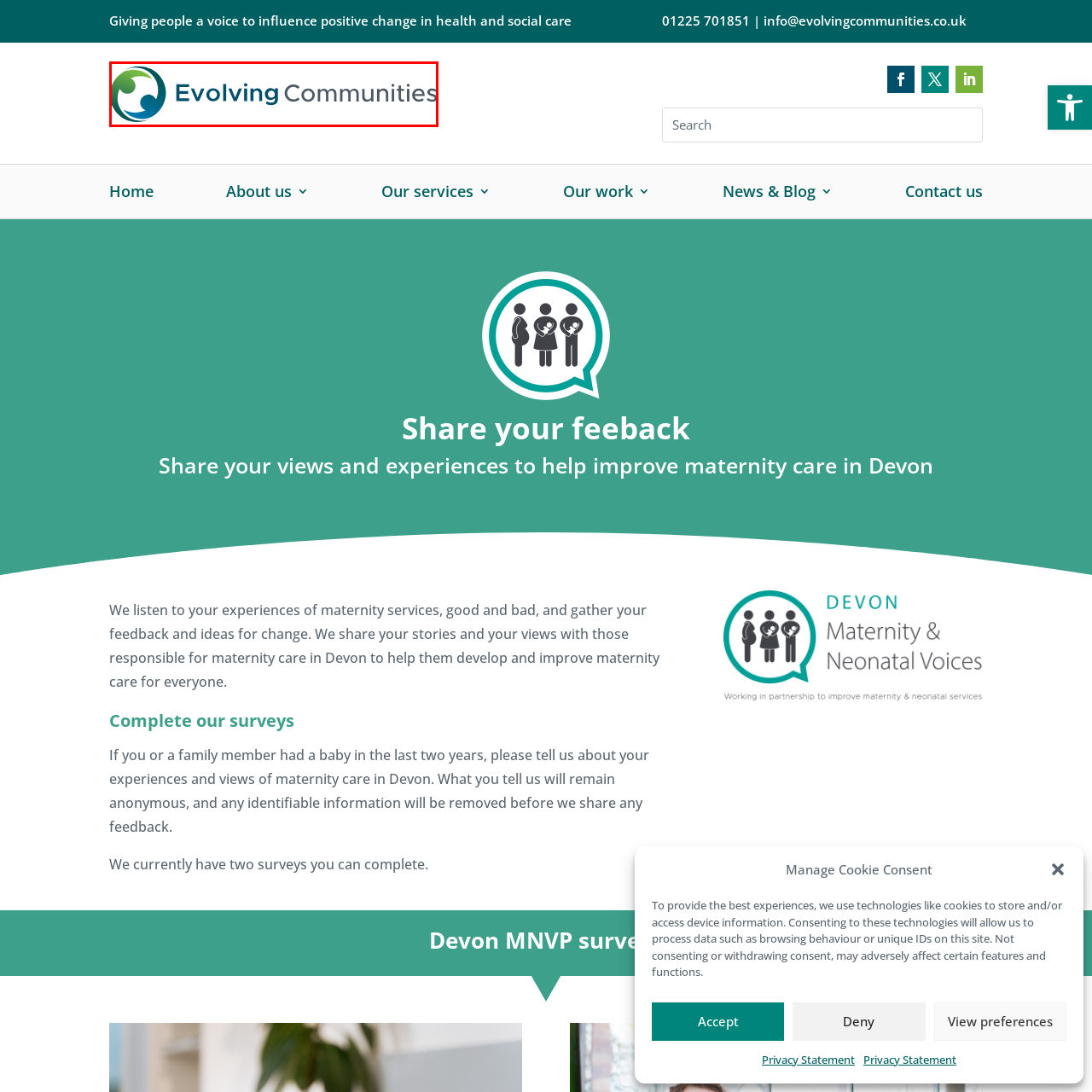Look closely at the image highlighted in red, What is the font style of the text? 
Respond with a single word or phrase.

Clean, modern